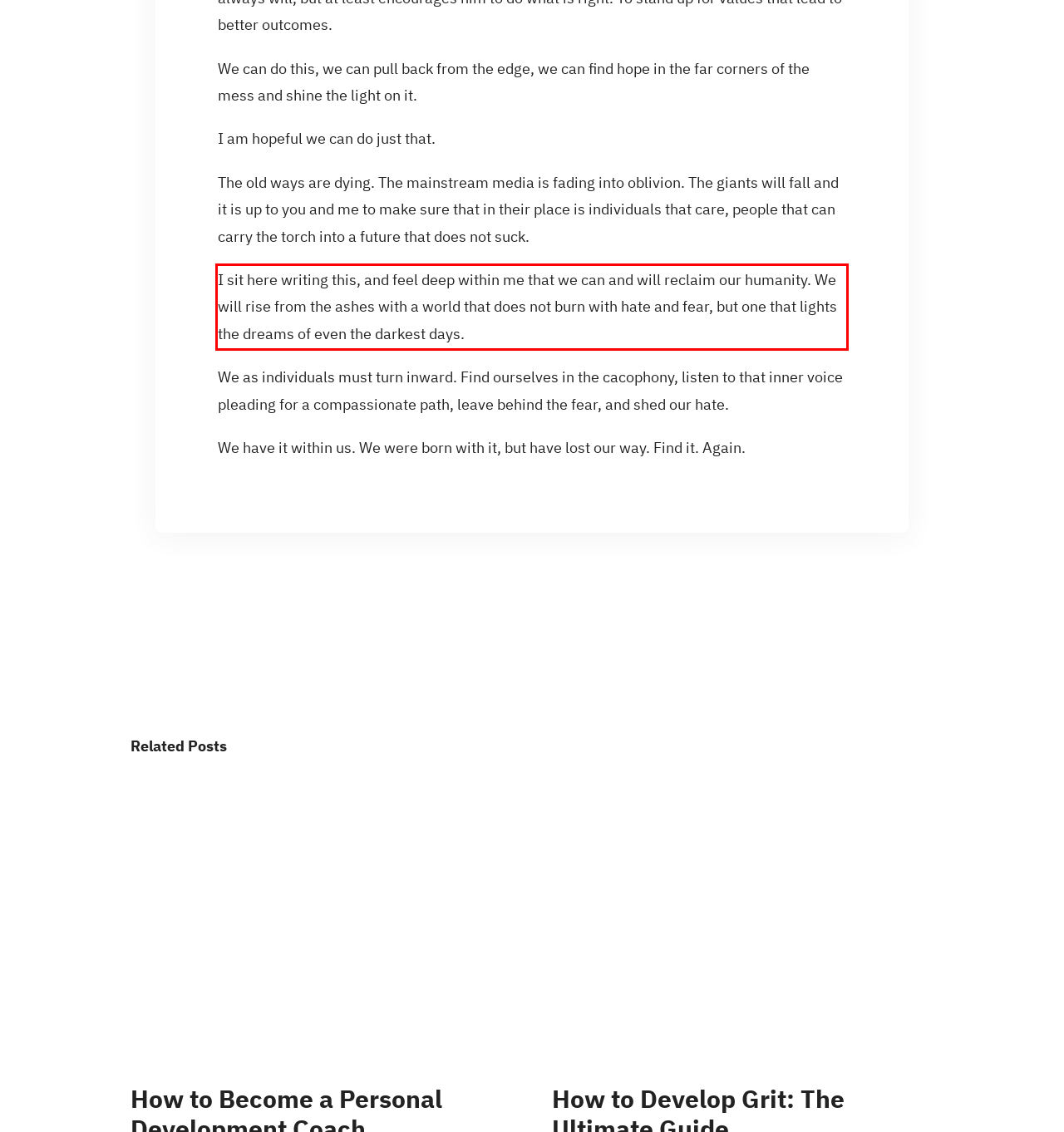Please extract the text content from the UI element enclosed by the red rectangle in the screenshot.

I sit here writing this, and feel deep within me that we can and will reclaim our humanity. We will rise from the ashes with a world that does not burn with hate and fear, but one that lights the dreams of even the darkest days.